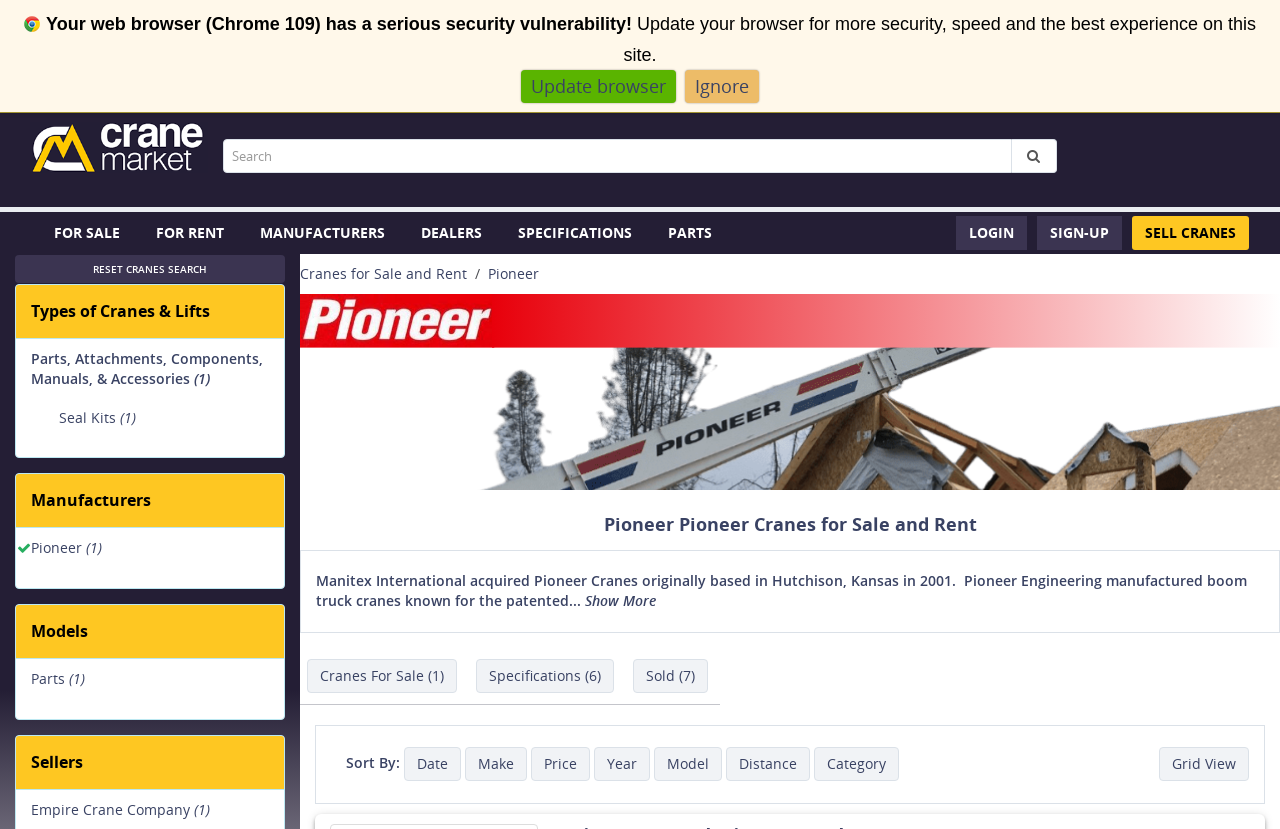Please look at the image and answer the question with a detailed explanation: What is the warning about in the browser?

The warning is about a security vulnerability in the browser, specifically Chrome 109, and it suggests updating the browser for more security, speed, and the best experience on this site.